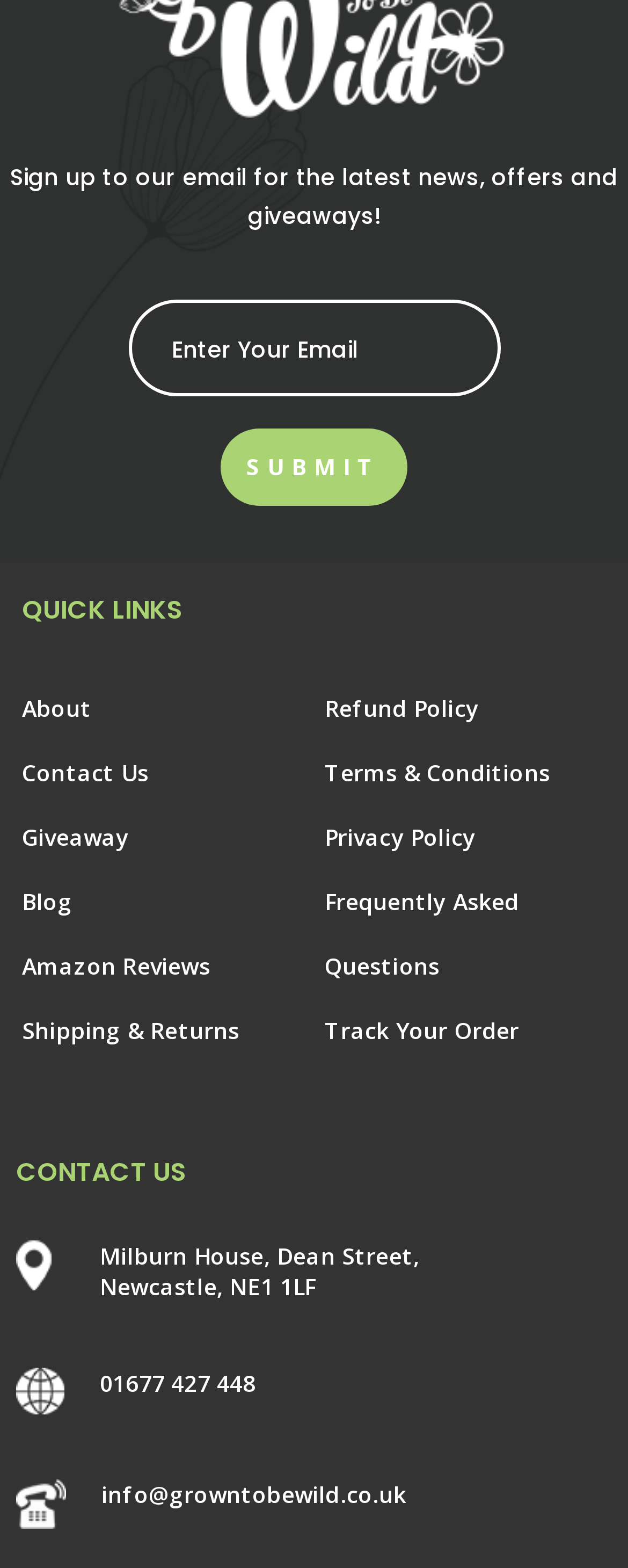What is the purpose of the 'SUBMIT' button?
Refer to the screenshot and deliver a thorough answer to the question presented.

The 'SUBMIT' button is located next to the email address textbox and is likely used to submit the email address to sign up for the latest news, offers, and giveaways, as mentioned in the static text above the textbox.